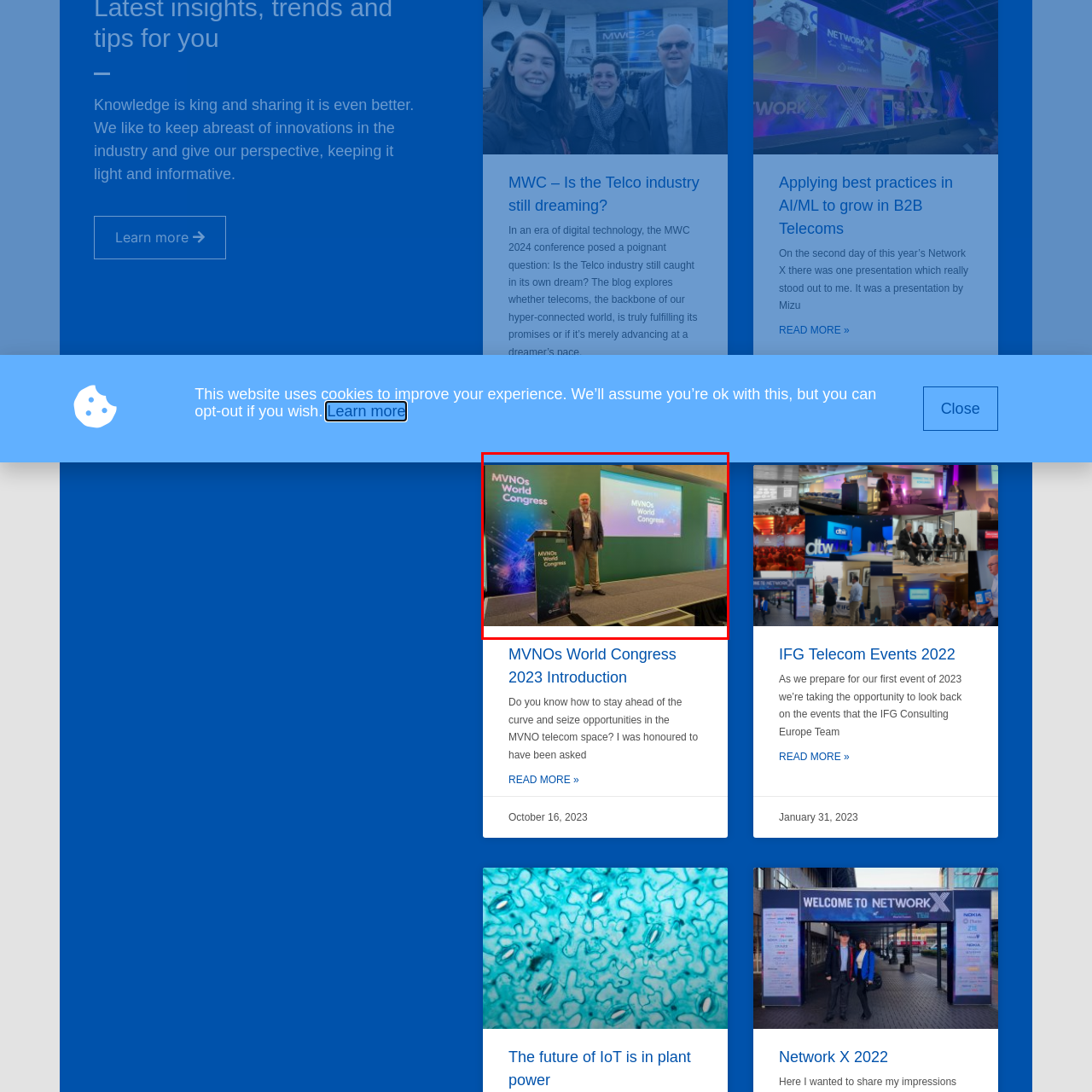Give a thorough and detailed account of the visual content inside the red-framed part of the image.

The image captures a scene from the MVNOs World Congress 2023, showcasing a speaker standing confidently on a stage. The backdrop prominently features the event's title, "MVNOs World Congress," set against a vibrant green wall adorned with a dynamic, tech-inspired design. The speaker, dressed in professional attire, appears engaged and ready to address the audience. On the stage, a podium is positioned nearby, likely equipped with additional materials for the presentation. This setting highlights the significance of the conference, emphasizing discussions on innovation and opportunities within the mobile virtual network operator space. The overall atmosphere reflects a blend of professionalism and excitement, characteristic of industry gatherings focused on technological advancements.